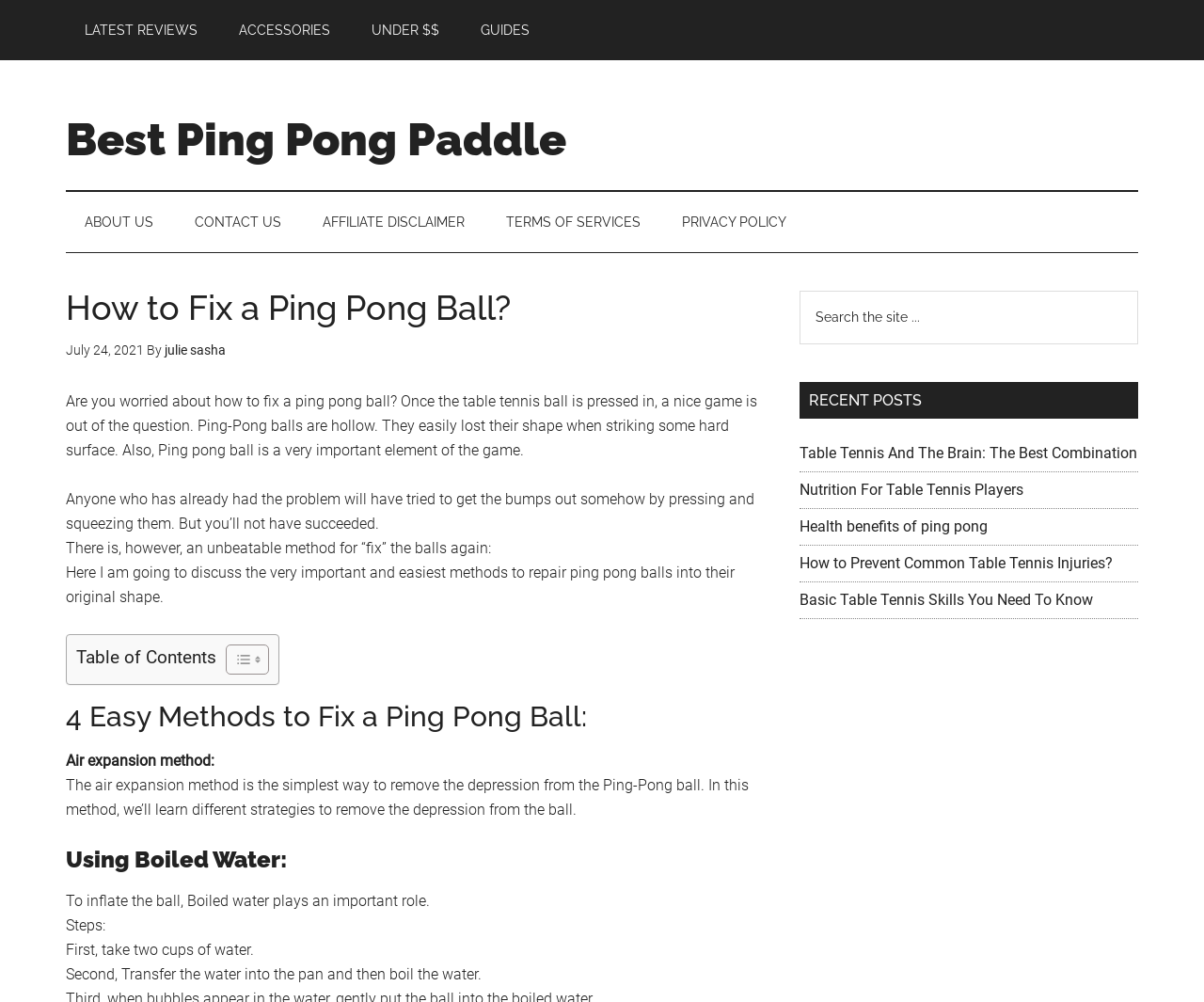Point out the bounding box coordinates of the section to click in order to follow this instruction: "Read 'How to Fix a Ping Pong Ball?' article".

[0.055, 0.29, 0.641, 0.324]